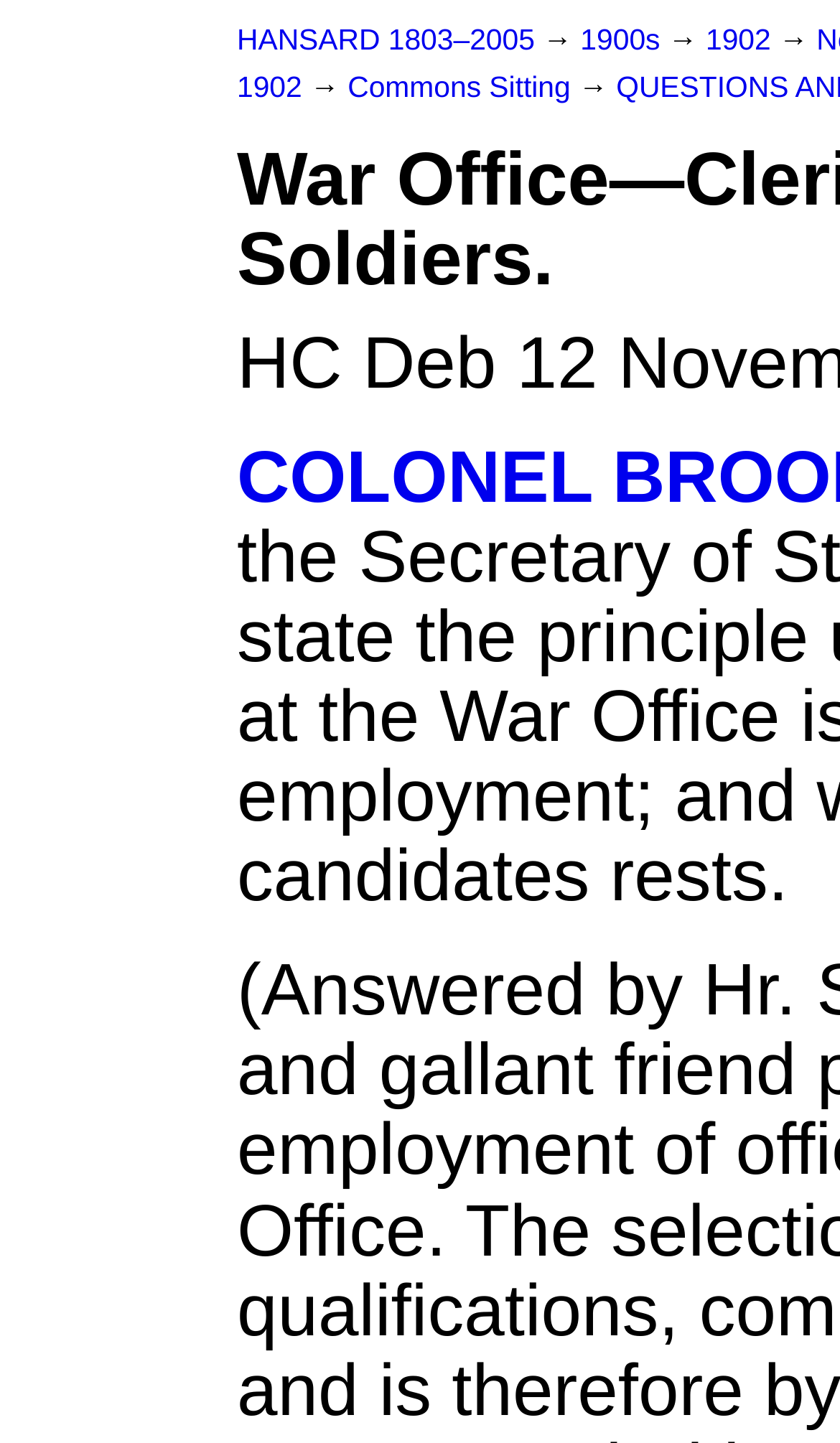Find the headline of the webpage and generate its text content.

War Office—Clerical Employment of Ex-Soldiers.